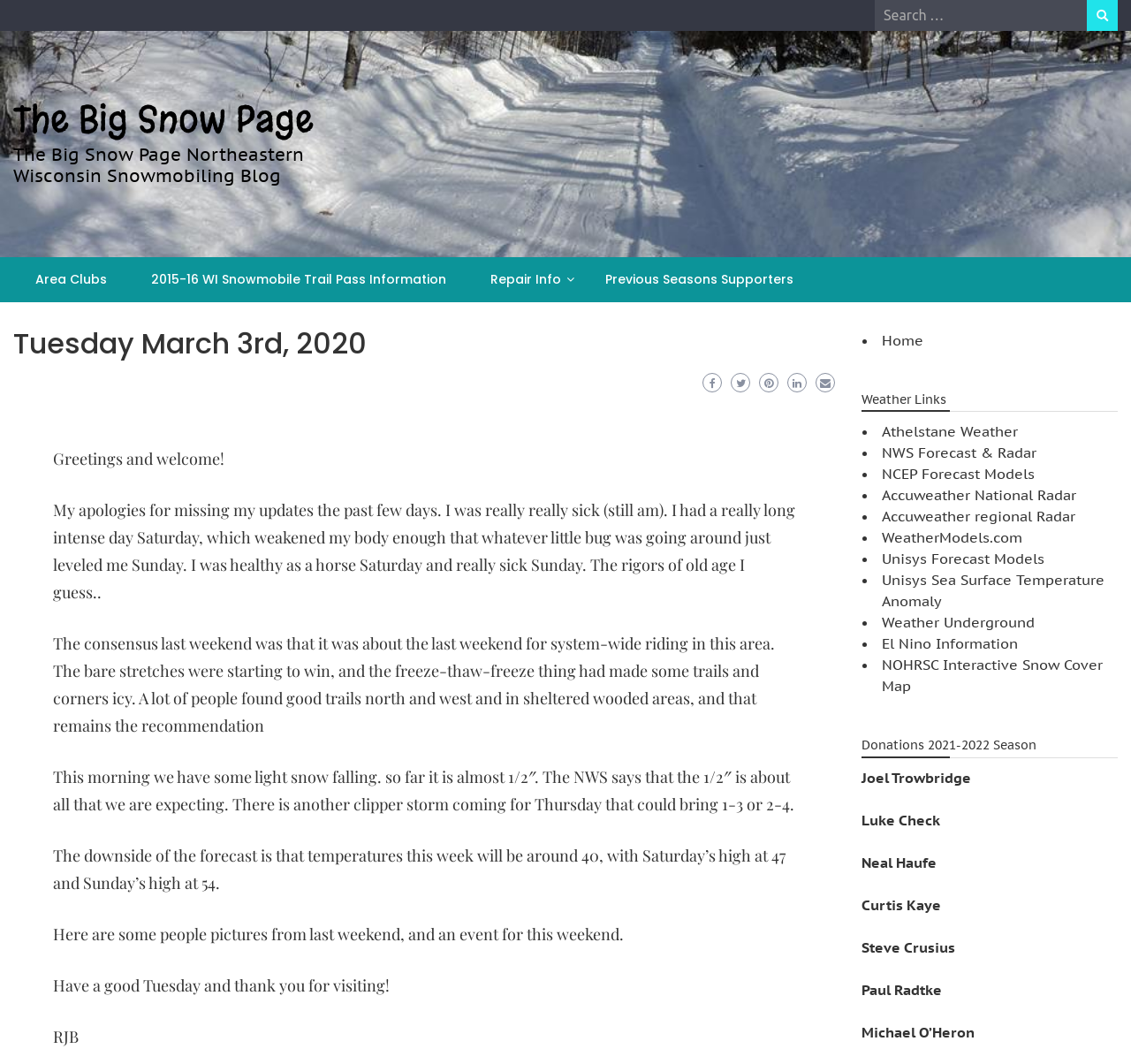What is the author's apology for?
Based on the visual, give a brief answer using one word or a short phrase.

Missing updates